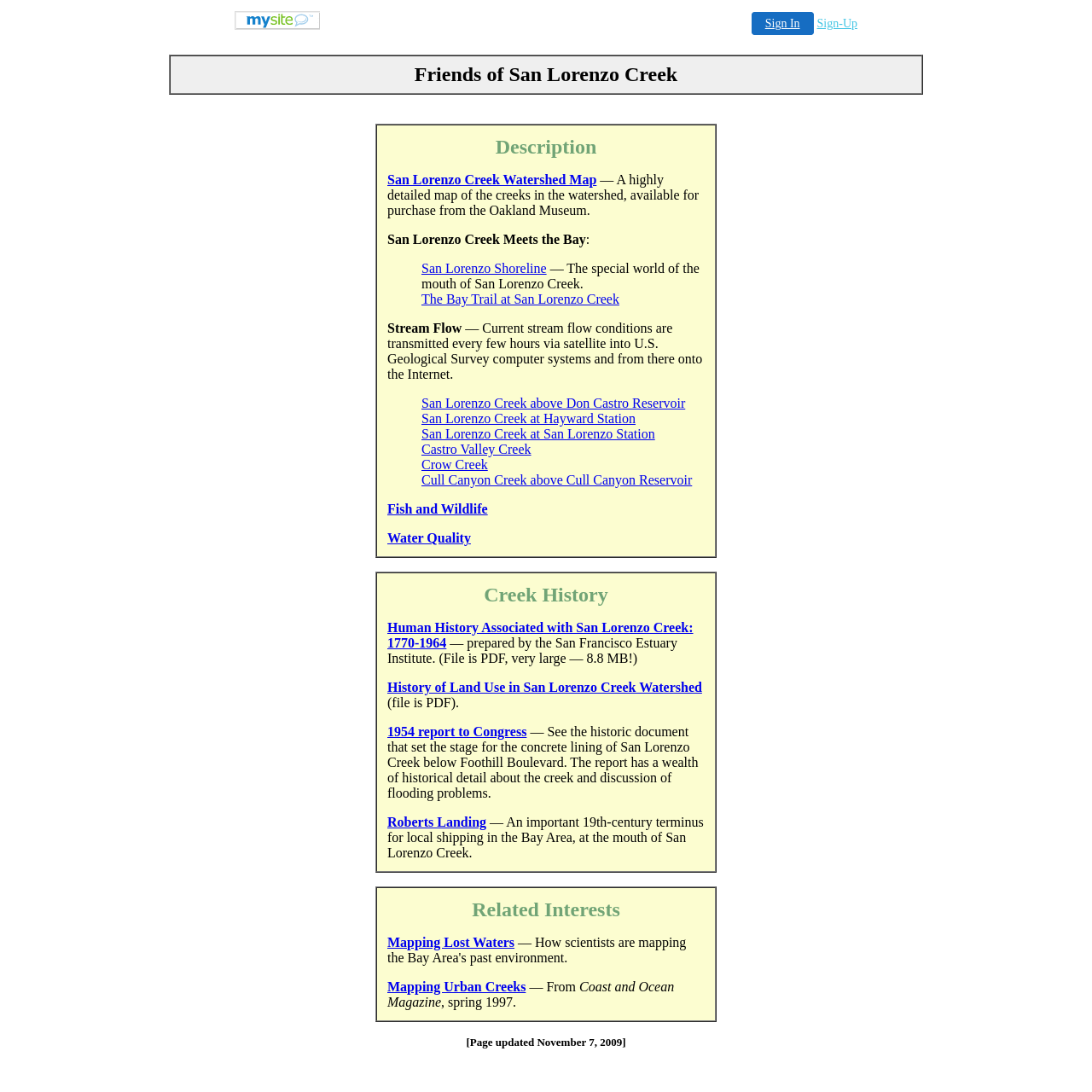Locate the bounding box coordinates of the element that needs to be clicked to carry out the instruction: "Check Stream Flow". The coordinates should be given as four float numbers ranging from 0 to 1, i.e., [left, top, right, bottom].

[0.355, 0.294, 0.423, 0.307]